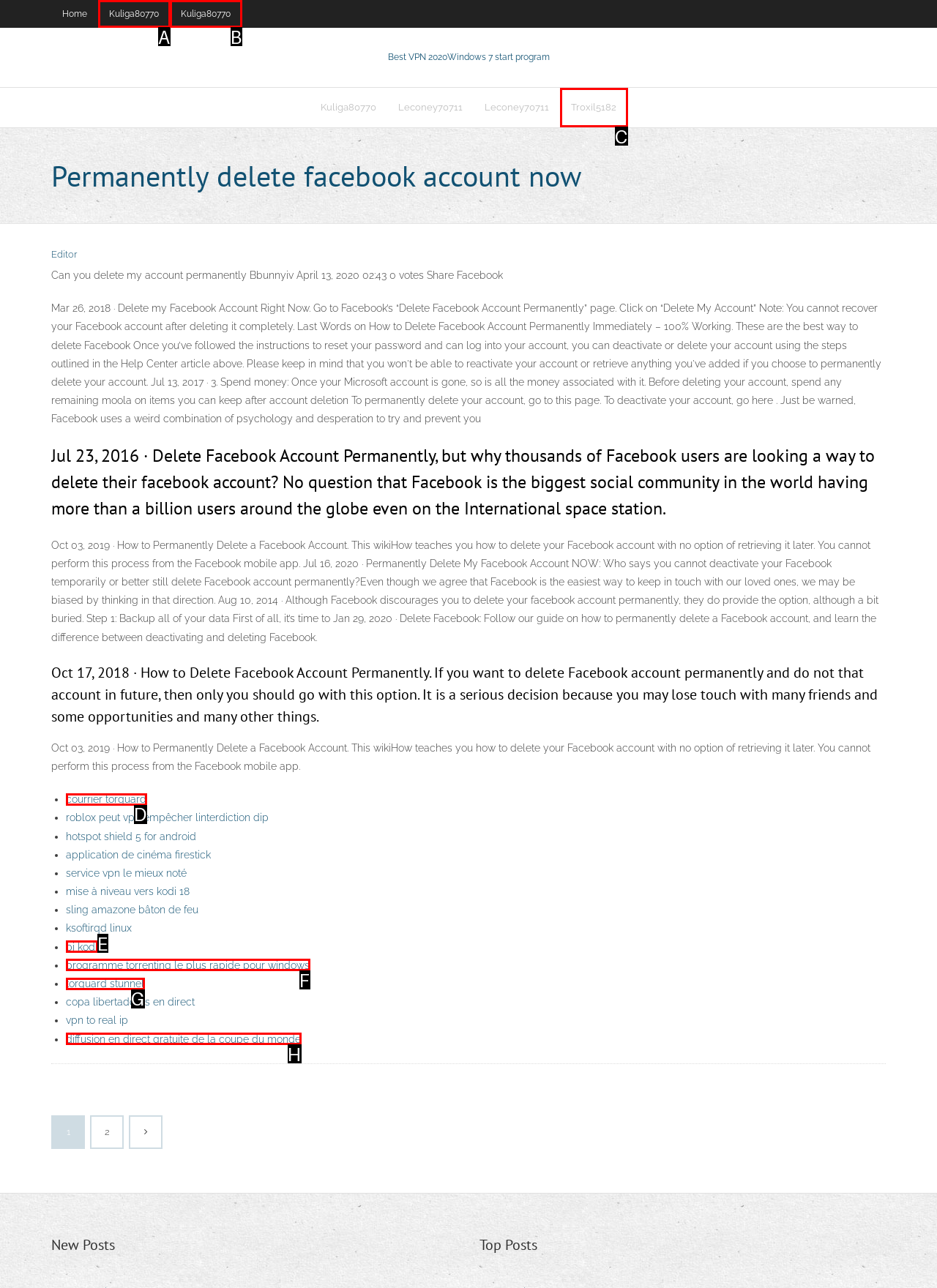Identify the HTML element that corresponds to the following description: courrier torguard. Provide the letter of the correct option from the presented choices.

D